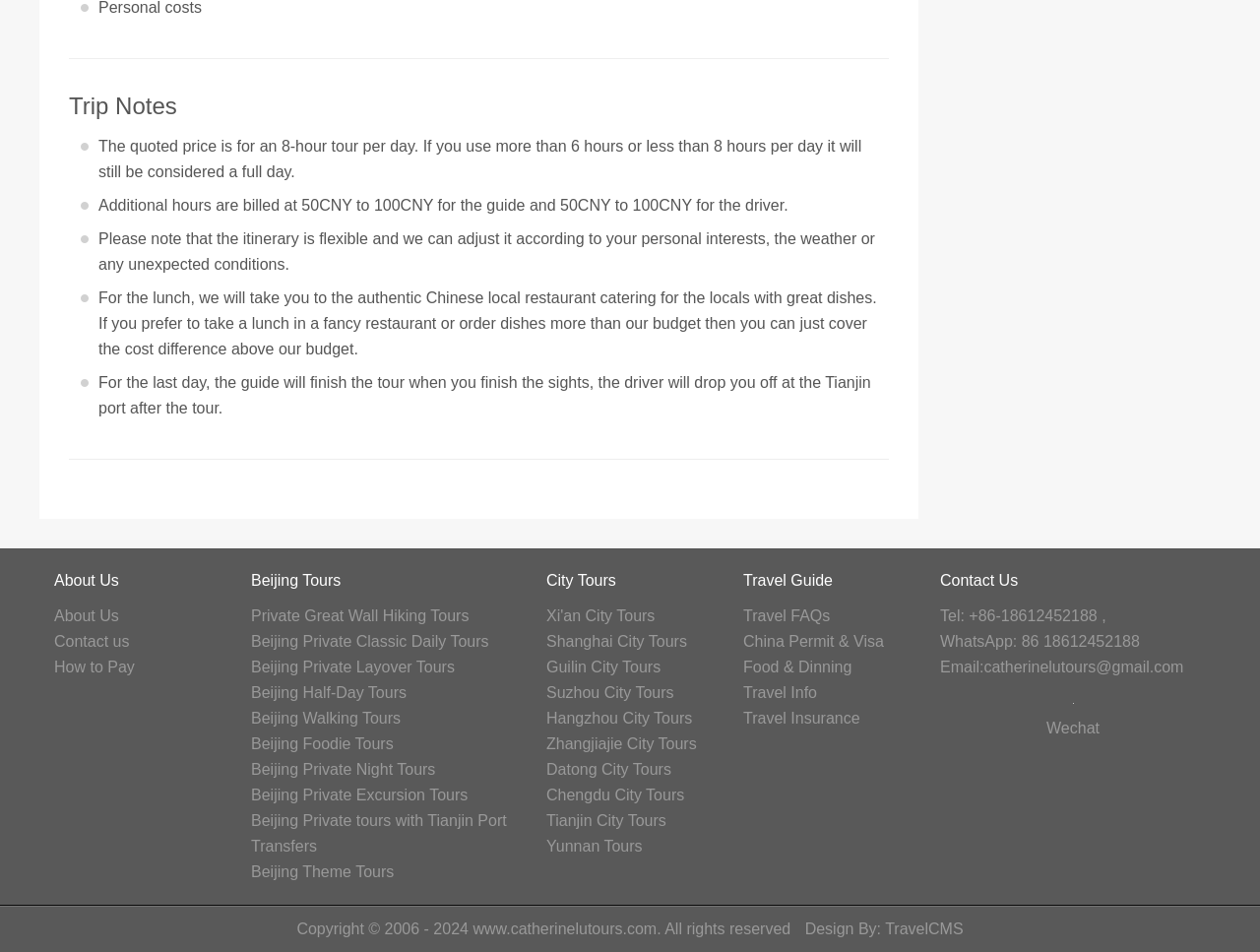How can you contact the tour company?
Based on the screenshot, provide a one-word or short-phrase response.

Tel, WhatsApp, Email